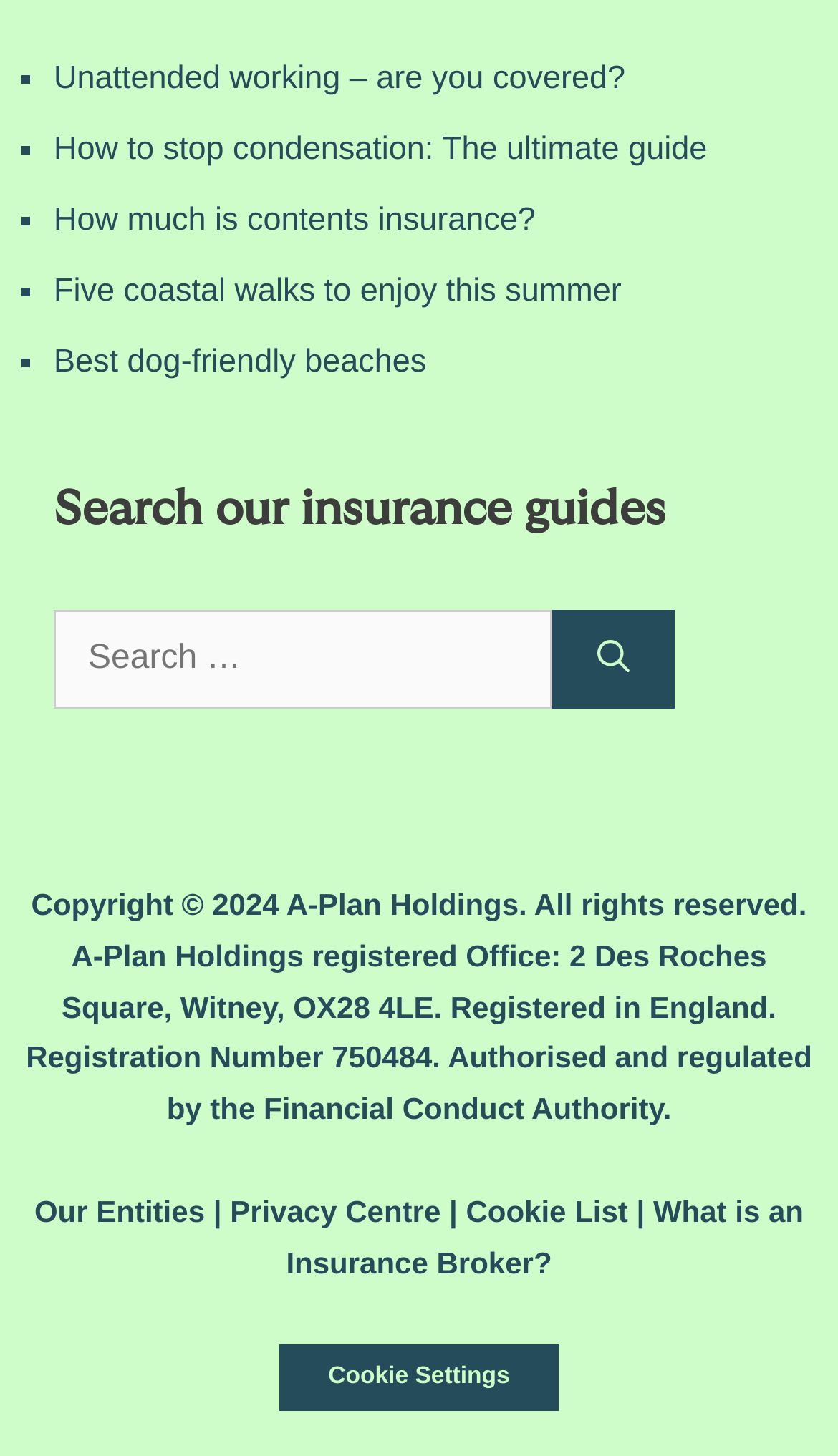Determine the coordinates of the bounding box that should be clicked to complete the instruction: "Learn about contents insurance". The coordinates should be represented by four float numbers between 0 and 1: [left, top, right, bottom].

[0.064, 0.138, 0.639, 0.163]